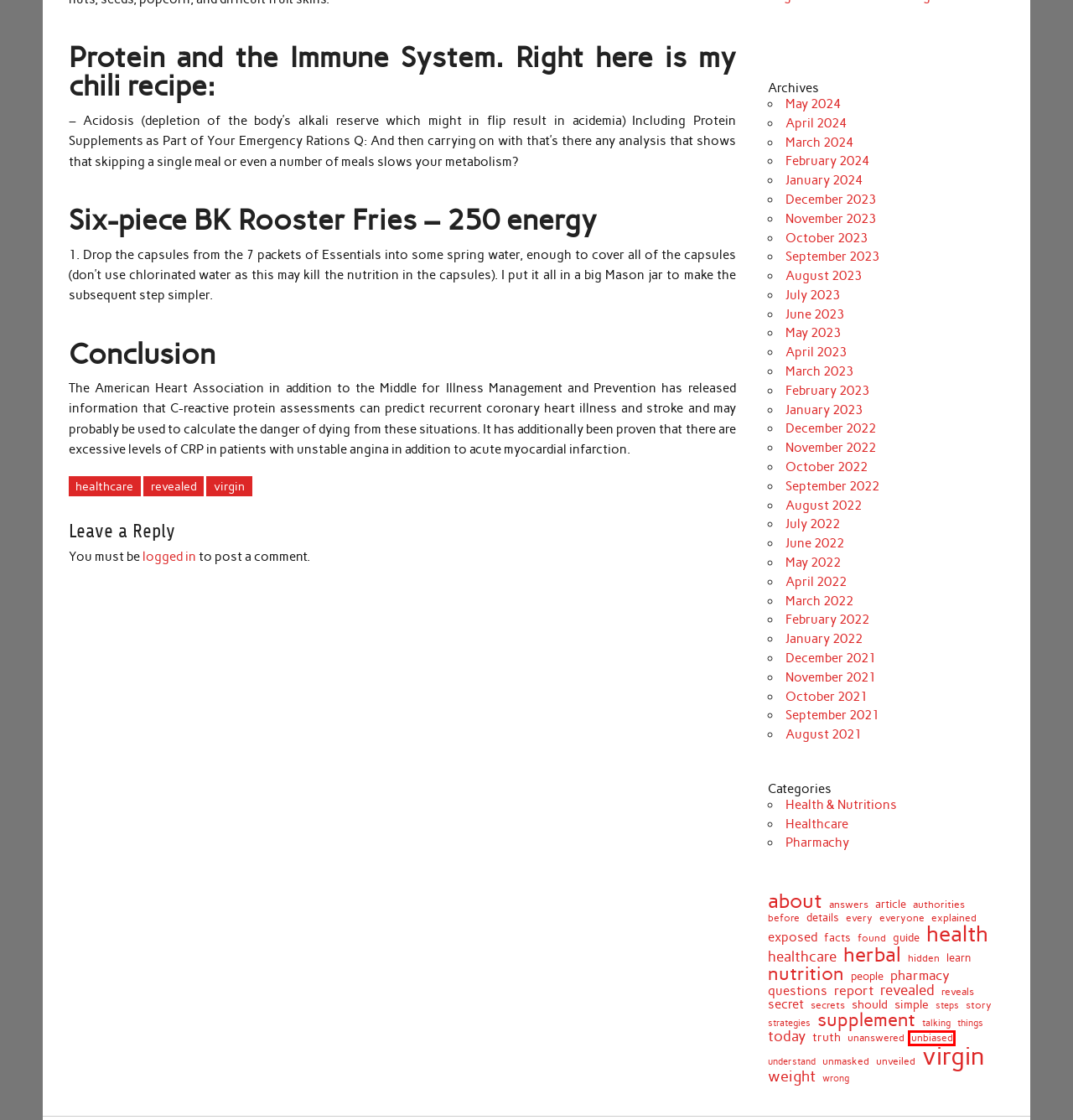You are presented with a screenshot of a webpage that includes a red bounding box around an element. Determine which webpage description best matches the page that results from clicking the element within the red bounding box. Here are the candidates:
A. unmasked – Lol Virgin Health
B. understand – Lol Virgin Health
C. about – Lol Virgin Health
D. virgin – Lol Virgin Health
E. unbiased – Lol Virgin Health
F. June 2023 – Lol Virgin Health
G. July 2023 – Lol Virgin Health
H. April 2024 – Lol Virgin Health

E